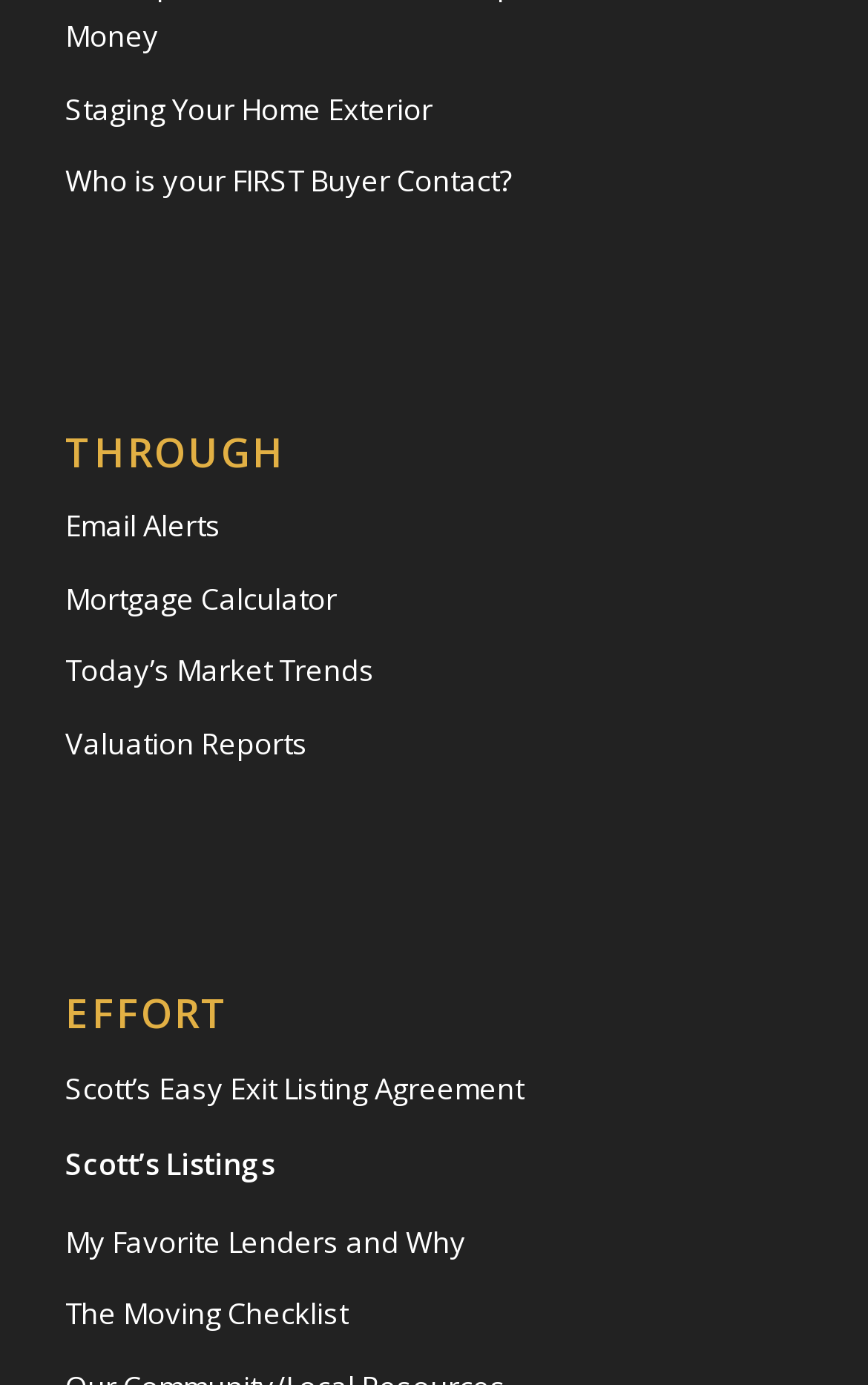Find the bounding box coordinates of the element to click in order to complete this instruction: "Click on 'Contact'". The bounding box coordinates must be four float numbers between 0 and 1, denoted as [left, top, right, bottom].

None